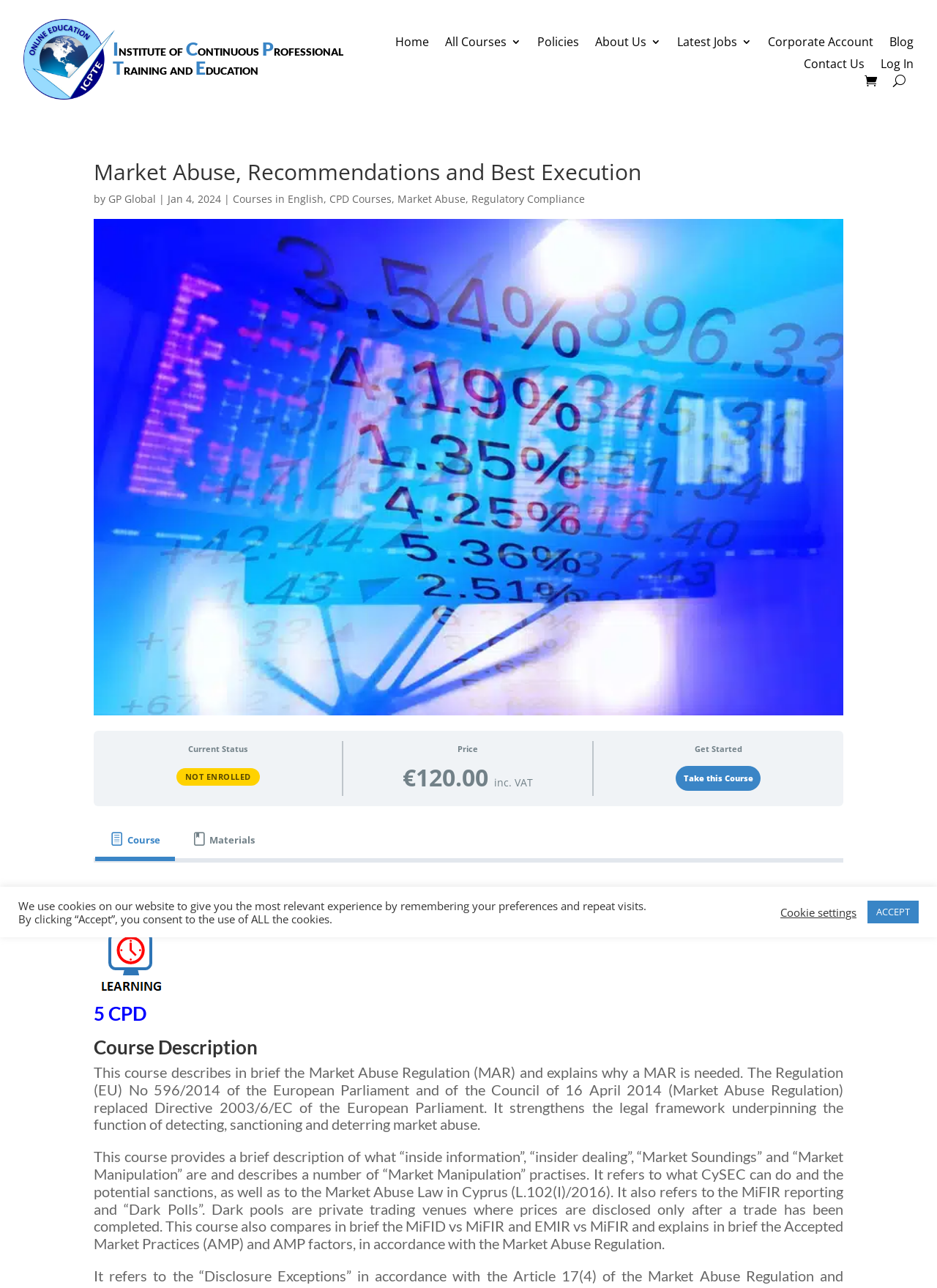Explain in detail what you observe on this webpage.

This webpage is about a course on Market Abuse, Recommendations, and Best Execution offered by the Institute of Continuous Professional Training and Education (ICPTE). At the top, there is a navigation menu with links to Home, All Courses, Policies, About Us, Latest Jobs, Corporate Account, Blog, and Contact Us. 

Below the navigation menu, the course title "Market Abuse, Recommendations and Best Execution" is displayed prominently, along with the name of the provider, GP Global, and the date "Jan 4, 2024". There are also links to related courses, including "Courses in English", "CPD Courses", "Market Abuse", and "Regulatory Compliance".

On the right side of the page, there is a section with information about the course, including the current status "NOT ENROLLED", the price "€120.00", and a "Get Started" button. Below this section, there is a tab list with options for "Course", "Materials", and others.

The main content of the page is a course description, which explains the Market Abuse Regulation (MAR) and its importance. The description is divided into two paragraphs, which provide an overview of the regulation, its history, and its key aspects, including "inside information", "insider dealing", "Market Soundings", and "Market Manipulation".

At the bottom of the page, there is a notice about the use of cookies on the website, with options to accept or adjust cookie settings.